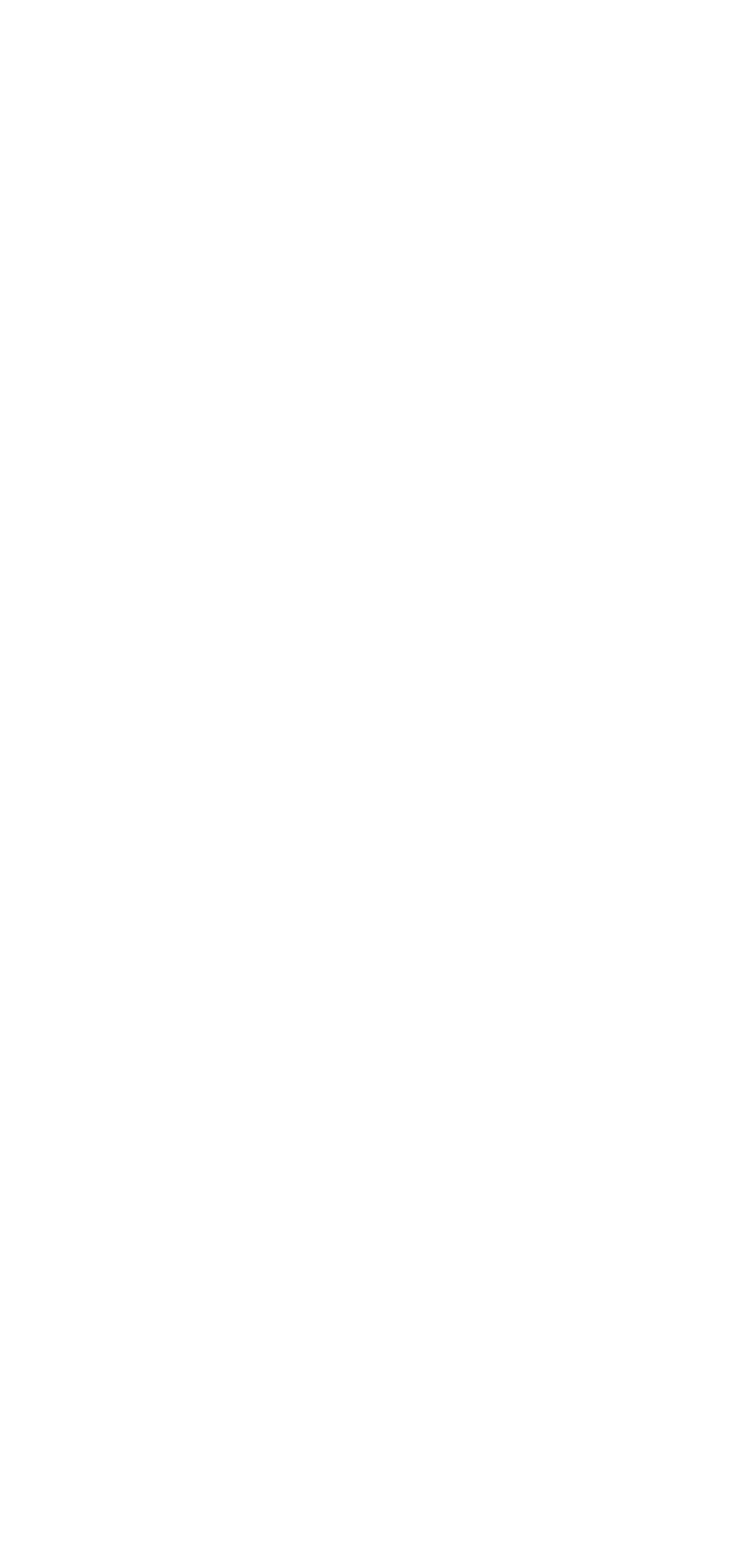Identify the bounding box coordinates of the area that should be clicked in order to complete the given instruction: "Select 'Archives' combobox". The bounding box coordinates should be four float numbers between 0 and 1, i.e., [left, top, right, bottom].

[0.0, 0.763, 1.0, 0.797]